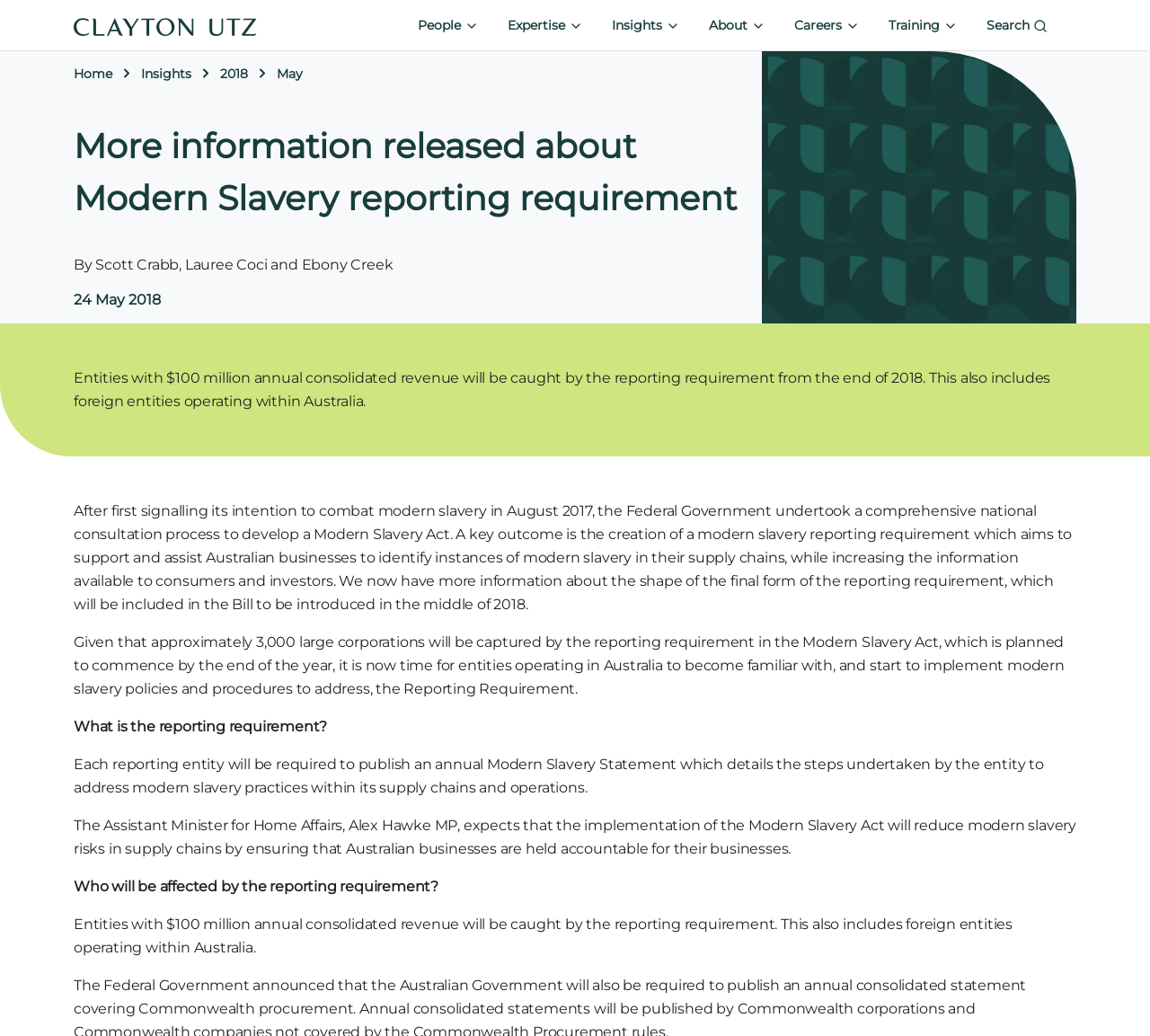Please identify the bounding box coordinates of the clickable area that will fulfill the following instruction: "Click the 'Search' button". The coordinates should be in the format of four float numbers between 0 and 1, i.e., [left, top, right, bottom].

[0.852, 0.008, 0.917, 0.04]